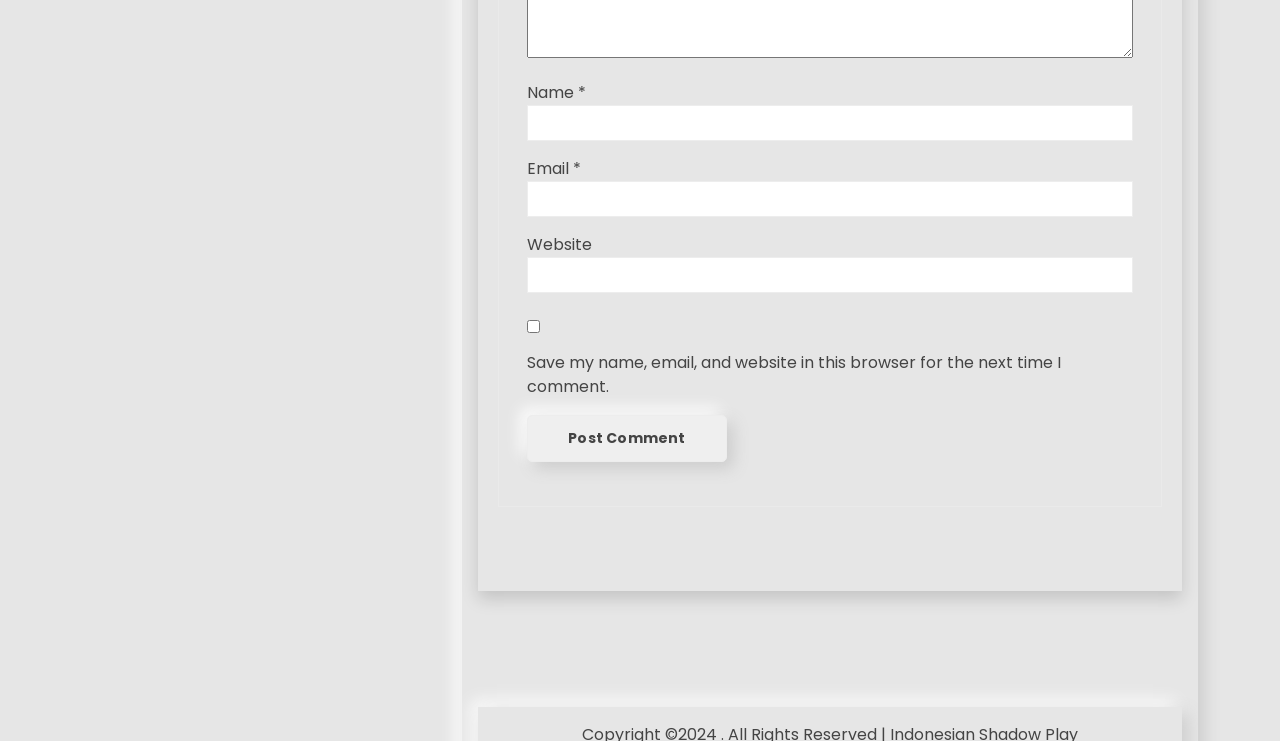What is the purpose of the checkbox?
Based on the visual, give a brief answer using one word or a short phrase.

Save comment info